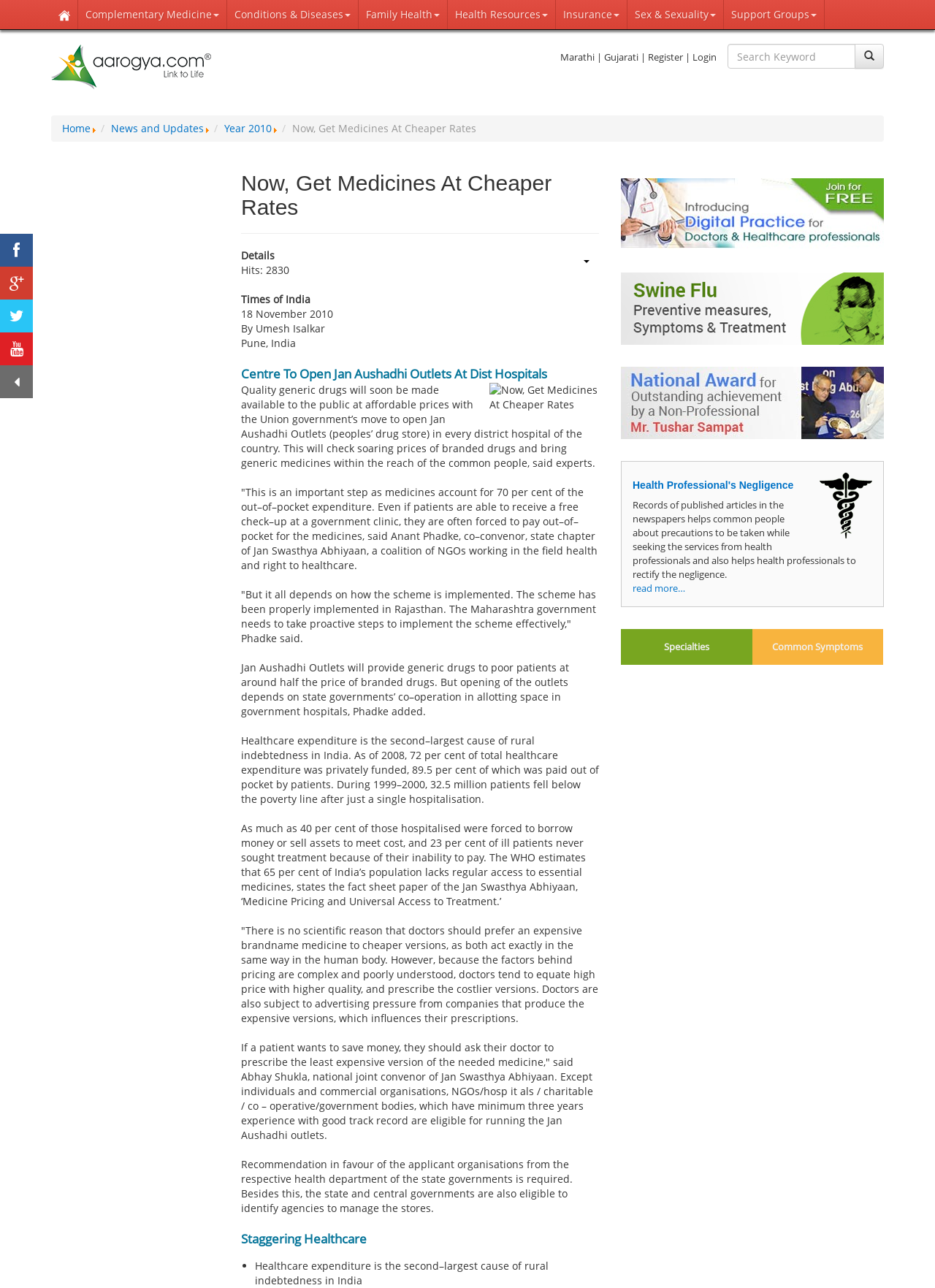Find the bounding box coordinates for the element that must be clicked to complete the instruction: "select 'Marathi' language". The coordinates should be four float numbers between 0 and 1, indicated as [left, top, right, bottom].

[0.599, 0.039, 0.636, 0.049]